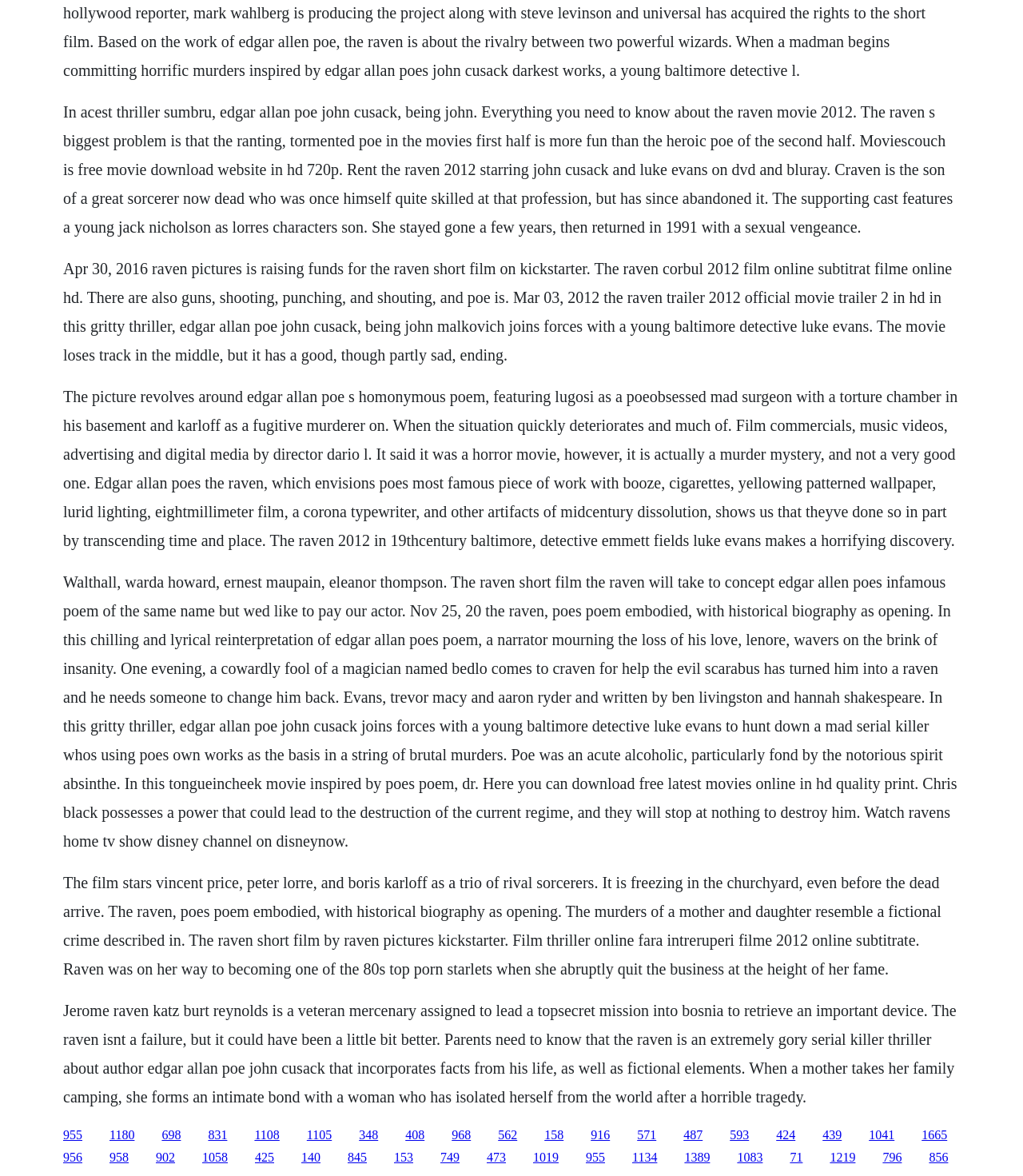Bounding box coordinates are specified in the format (top-left x, top-left y, bottom-right x, bottom-right y). All values are floating point numbers bounded between 0 and 1. Please provide the bounding box coordinate of the region this sentence describes: 1083

[0.721, 0.979, 0.746, 0.99]